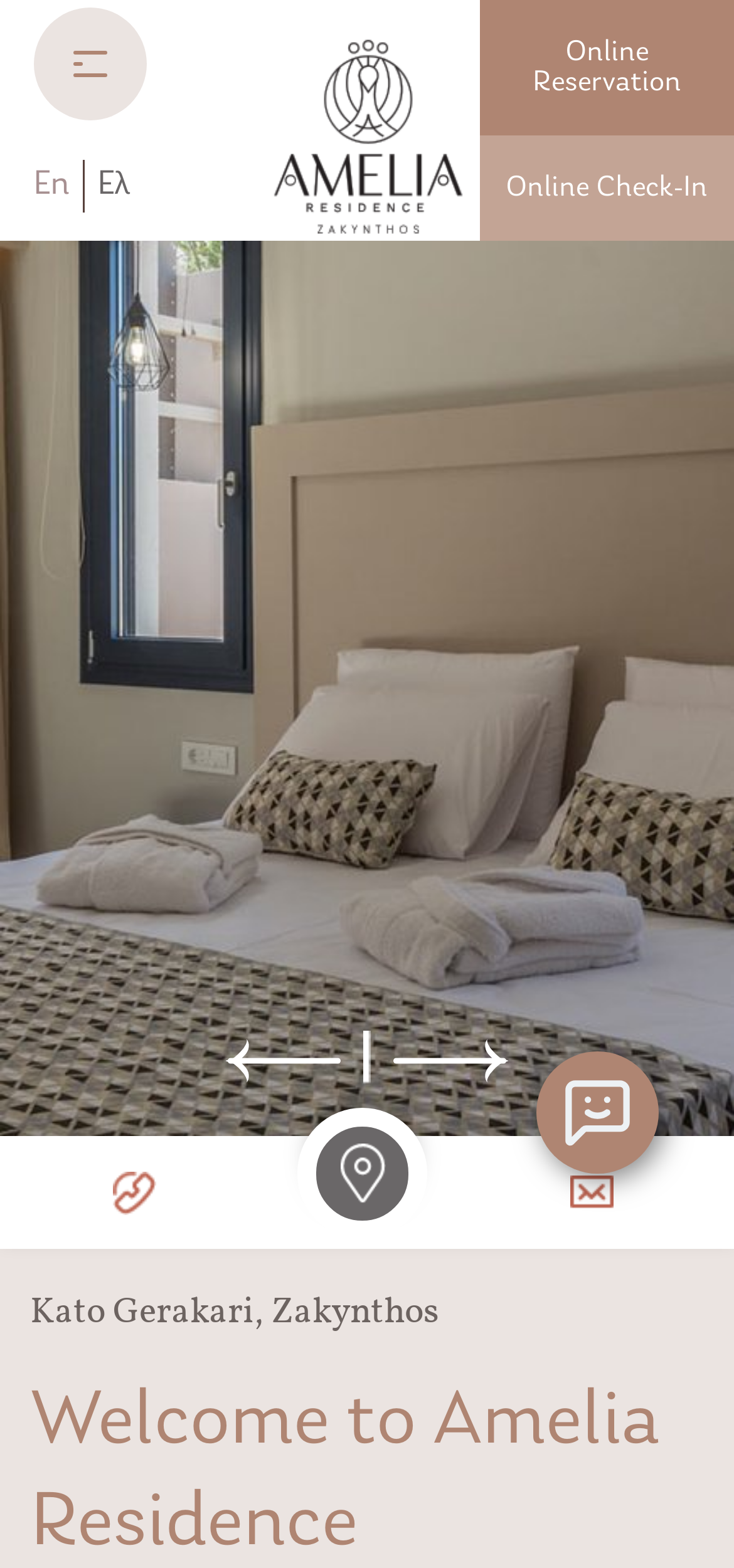Is there a chatbot available on this website?
Answer the question with detailed information derived from the image.

I found a static text element with the content 'Amelia Residence Chatbot', which indicates that a chatbot is available on this website.